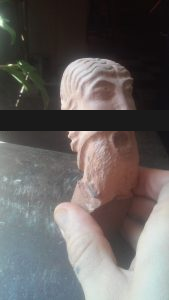Is this the artist's first attempt at carving a head? Observe the screenshot and provide a one-word or short phrase answer.

Yes